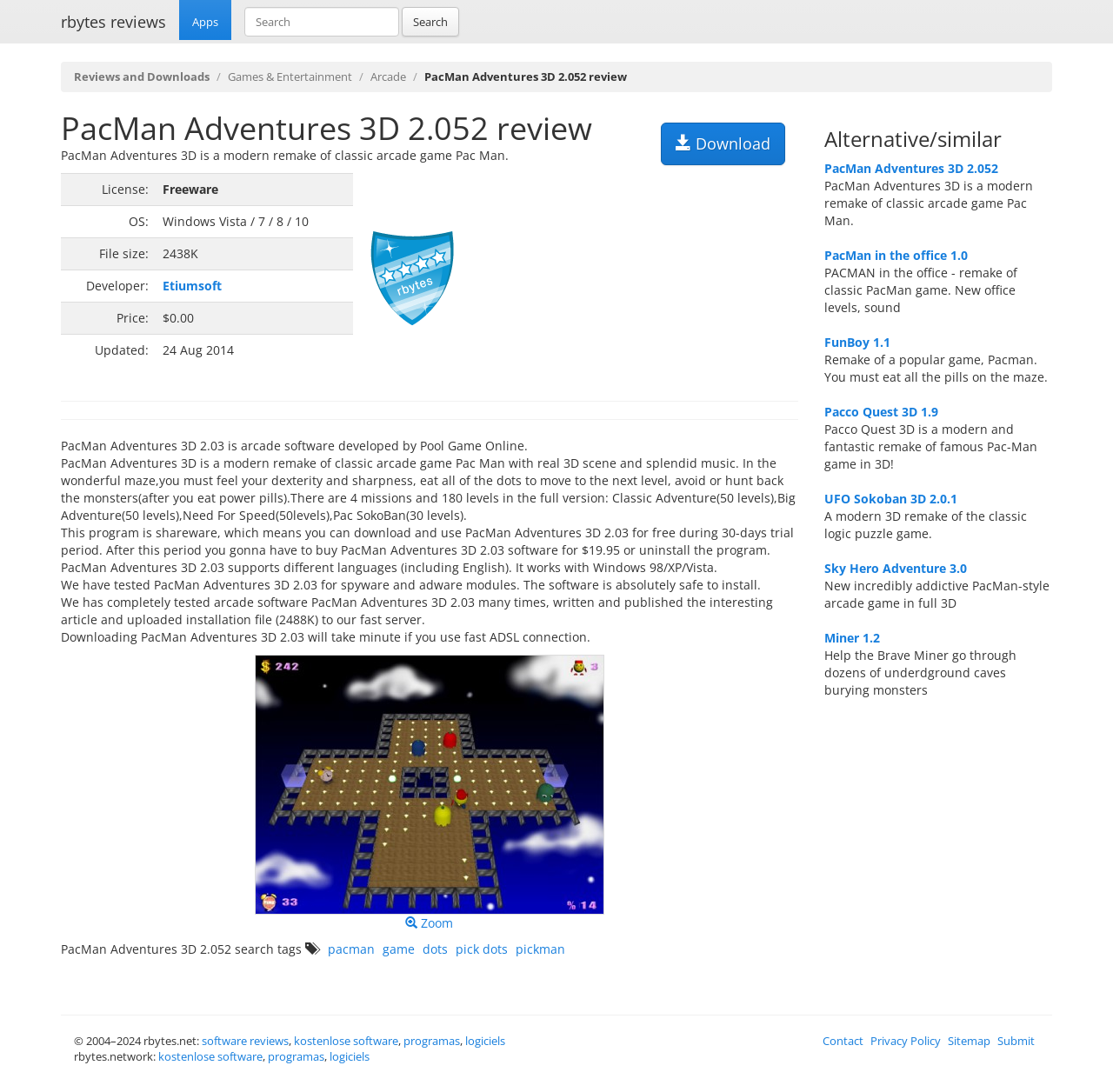What is the file size of PacMan Adventures 3D 2.03?
Using the image, answer in one word or phrase.

2438K